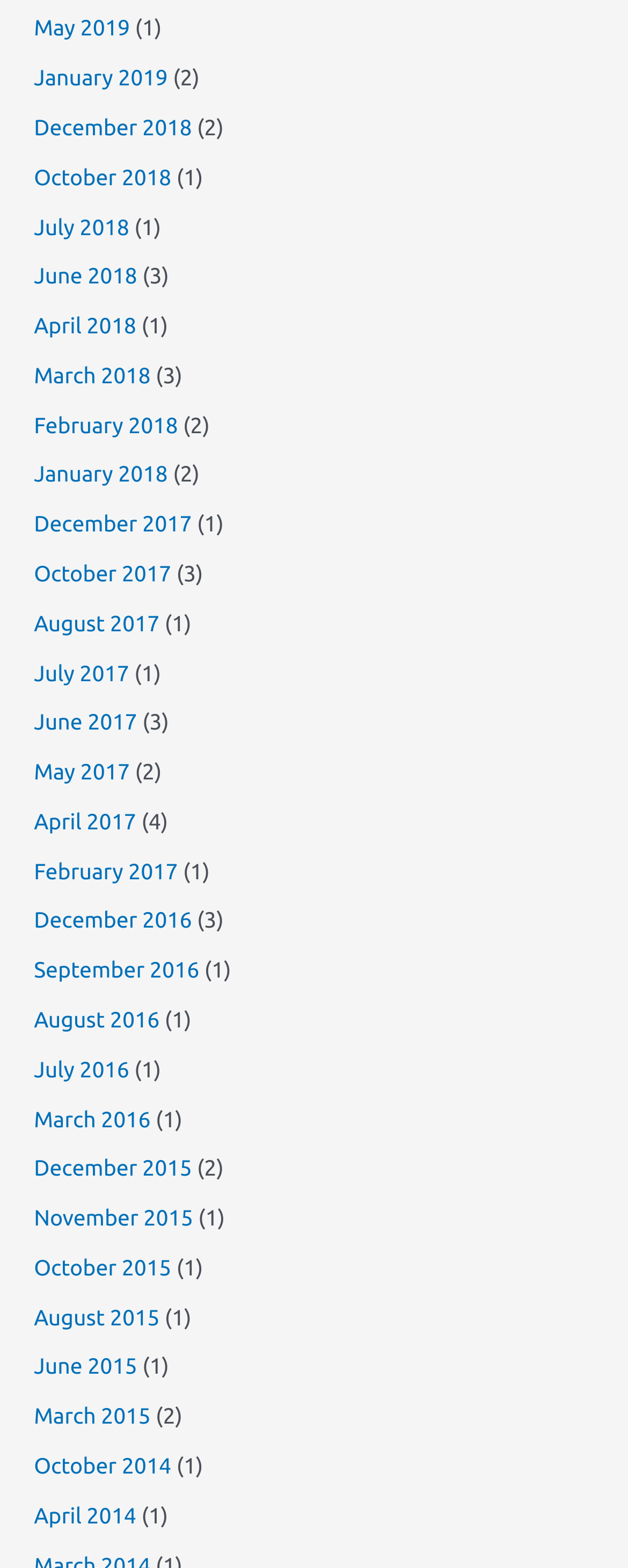Pinpoint the bounding box coordinates for the area that should be clicked to perform the following instruction: "View July 2018".

[0.054, 0.136, 0.206, 0.153]